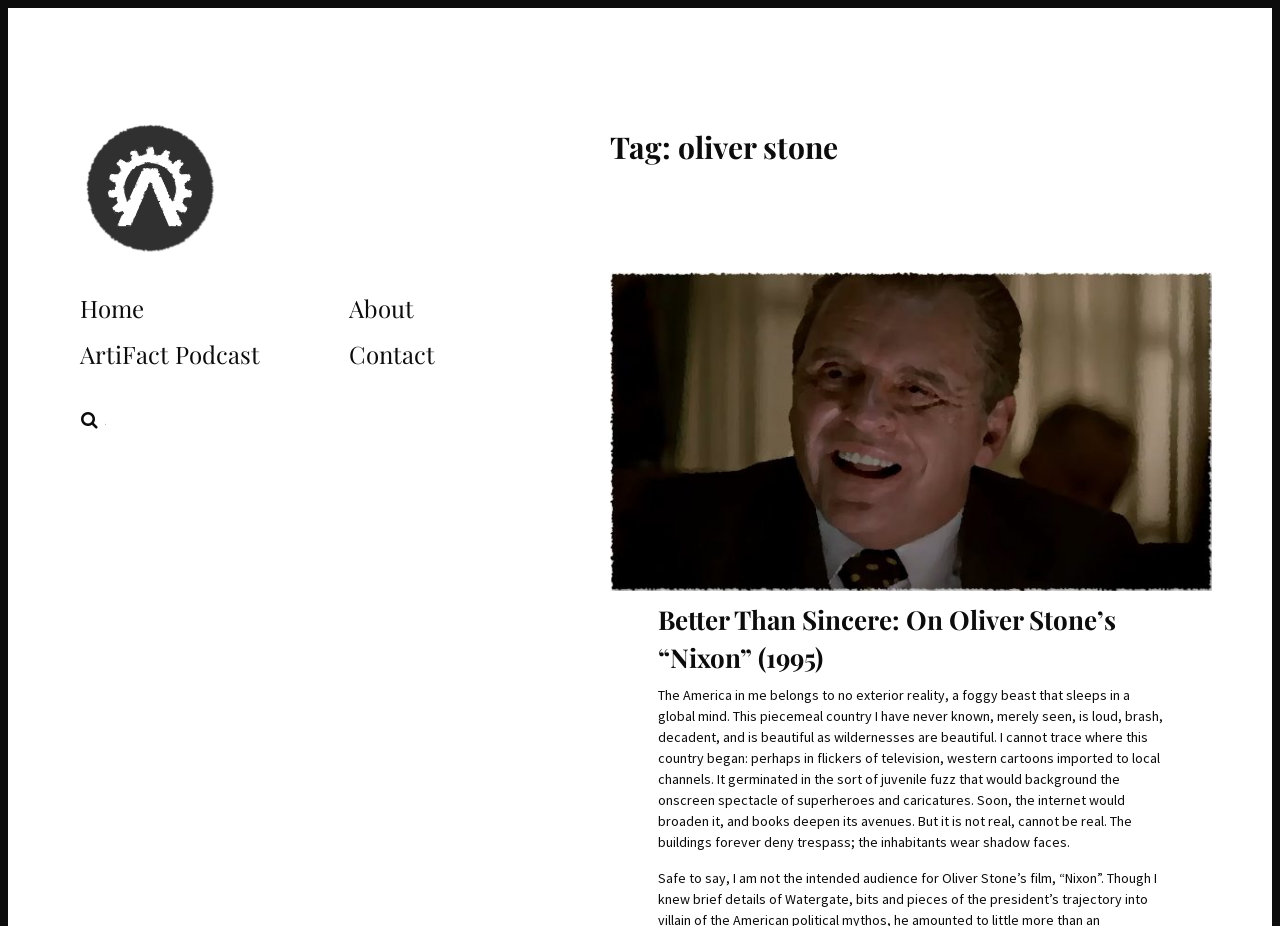What is the main title displayed on this webpage?

Tag: oliver stone